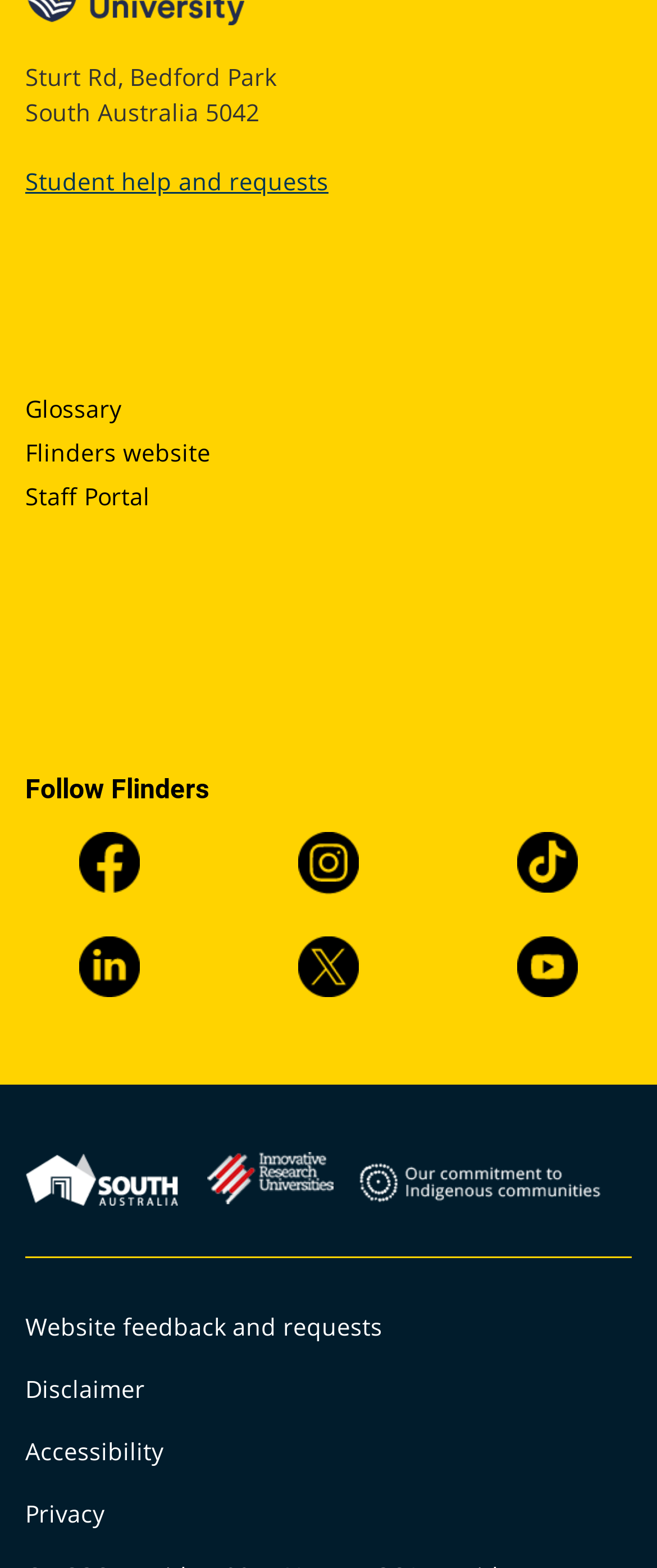What is the last link at the bottom of the webpage?
From the screenshot, supply a one-word or short-phrase answer.

Privacy